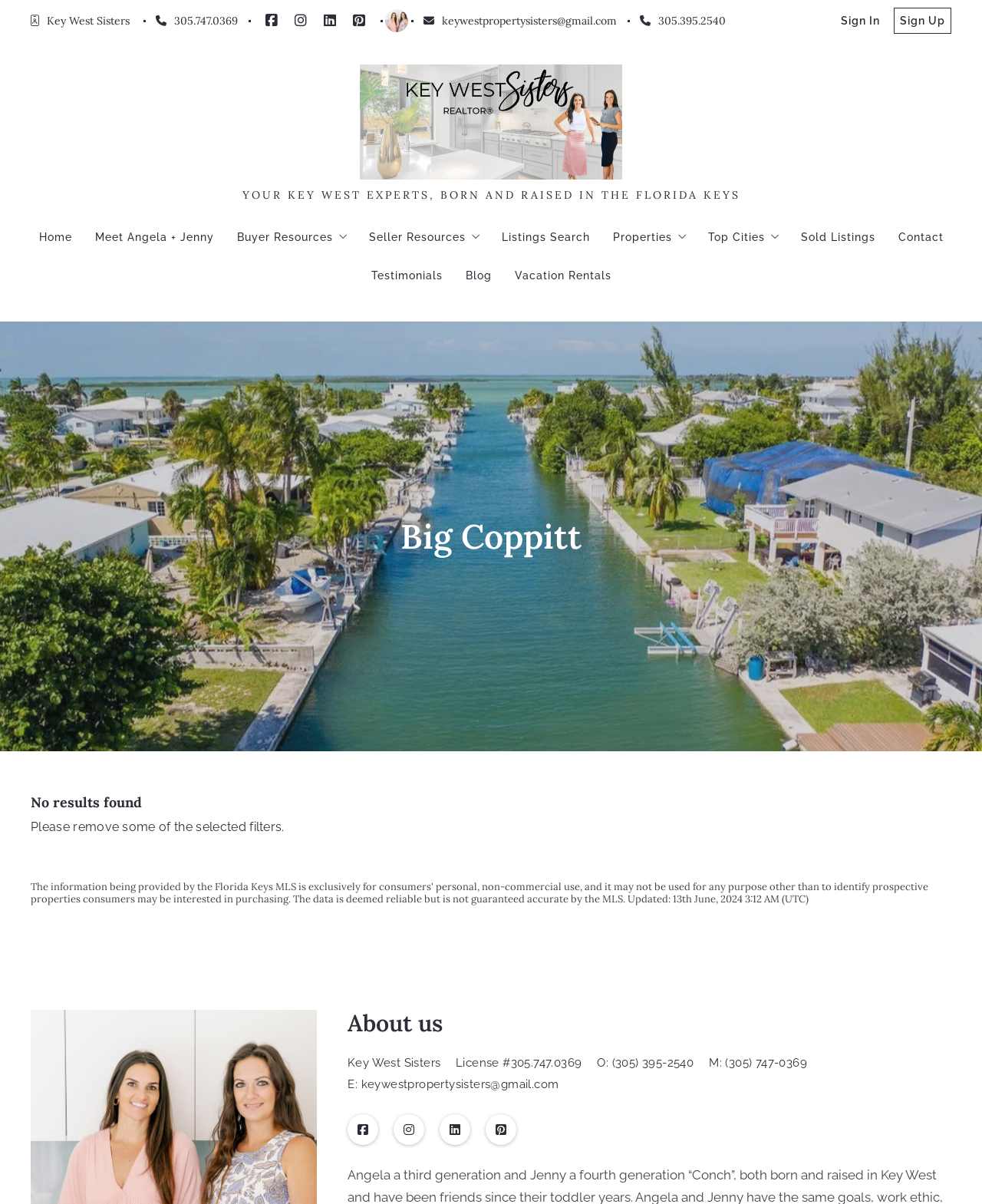Pinpoint the bounding box coordinates of the clickable area necessary to execute the following instruction: "Contact the Key West Sisters". The coordinates should be given as four float numbers between 0 and 1, namely [left, top, right, bottom].

[0.914, 0.184, 0.961, 0.209]